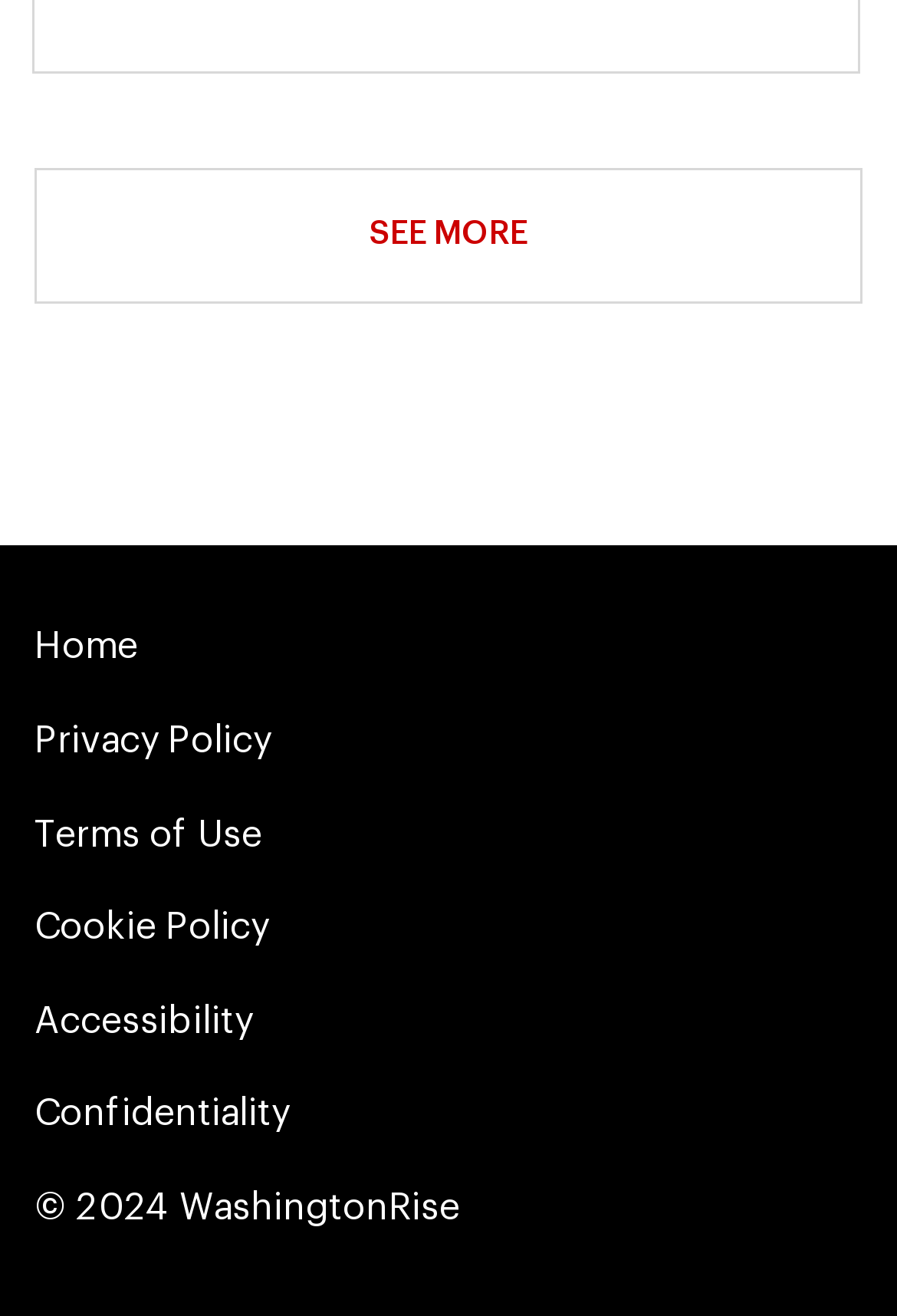Please identify the bounding box coordinates of where to click in order to follow the instruction: "Click on Real Estate".

None